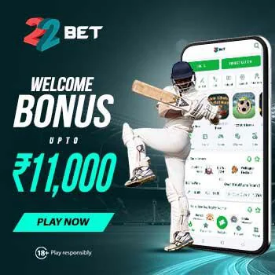What is displayed on the smartphone?
Please answer the question as detailed as possible based on the image.

Behind the dynamic cricket player, a smartphone is shown displaying the 22BET application interface, which is filled with various betting options and games, giving users an idea of what to expect from the platform.